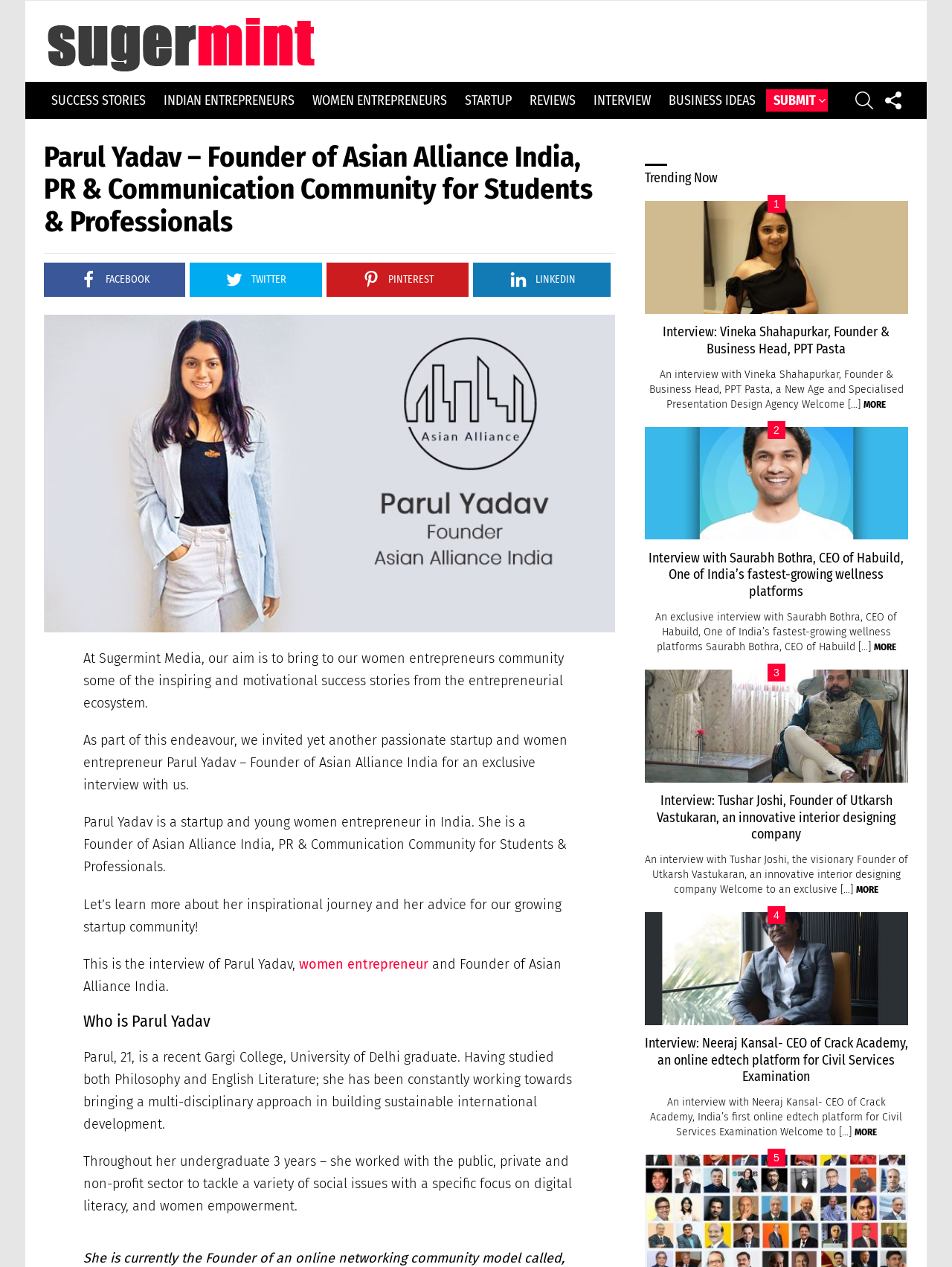Please specify the bounding box coordinates of the clickable region to carry out the following instruction: "Click on the 'Reasons to Believe' link". The coordinates should be four float numbers between 0 and 1, in the format [left, top, right, bottom].

None